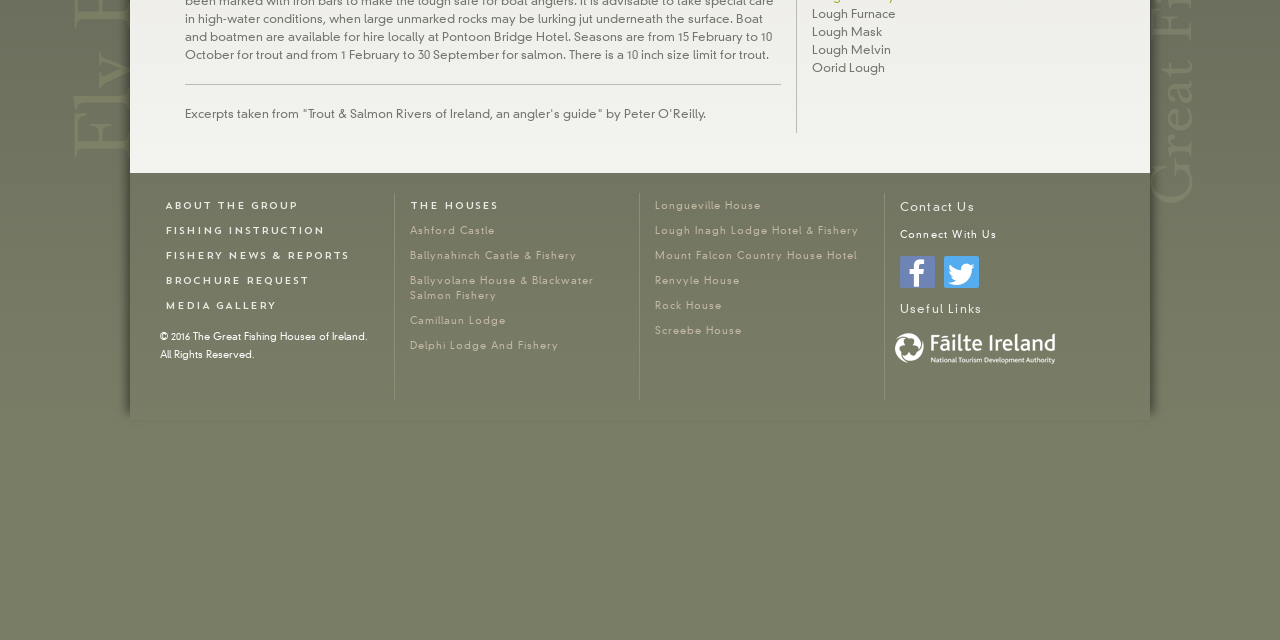For the element described, predict the bounding box coordinates as (top-left x, top-left y, bottom-right x, bottom-right y). All values should be between 0 and 1. Element description: Fishery News & Reports

[0.129, 0.389, 0.272, 0.41]